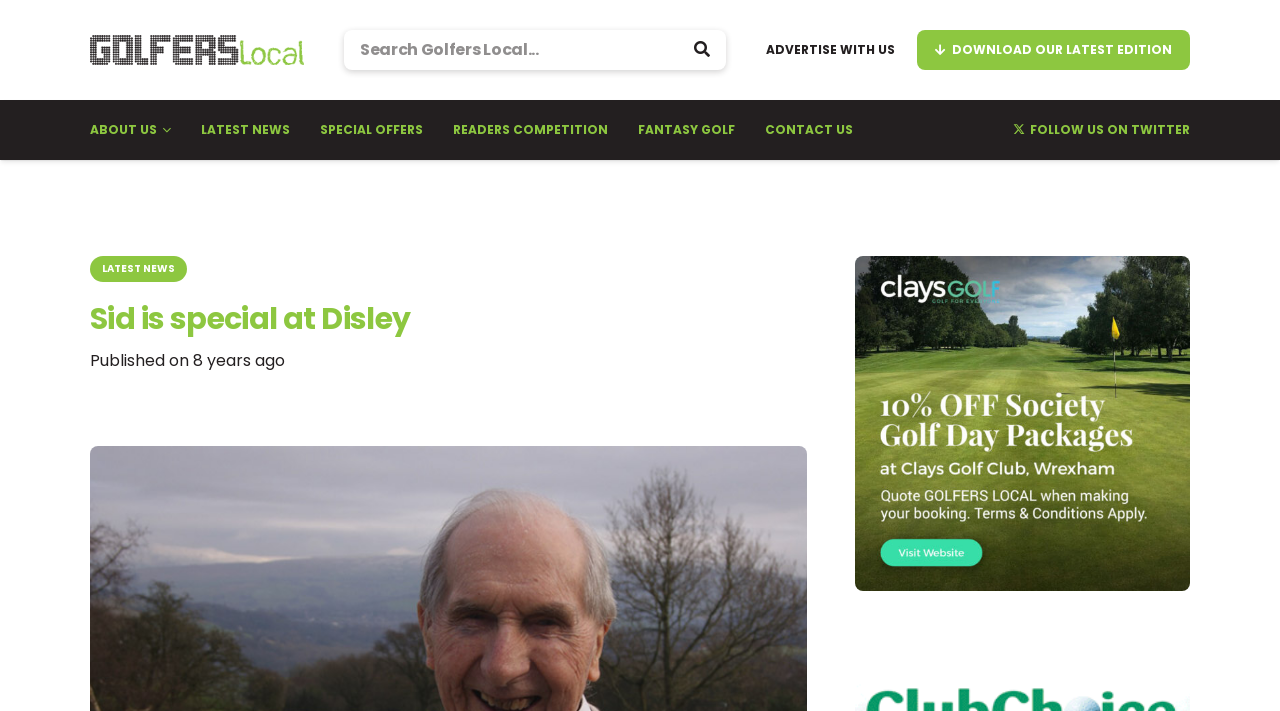Please identify the bounding box coordinates of the area that needs to be clicked to fulfill the following instruction: "Read the article about Sid at Disley."

[0.07, 0.408, 0.631, 0.478]